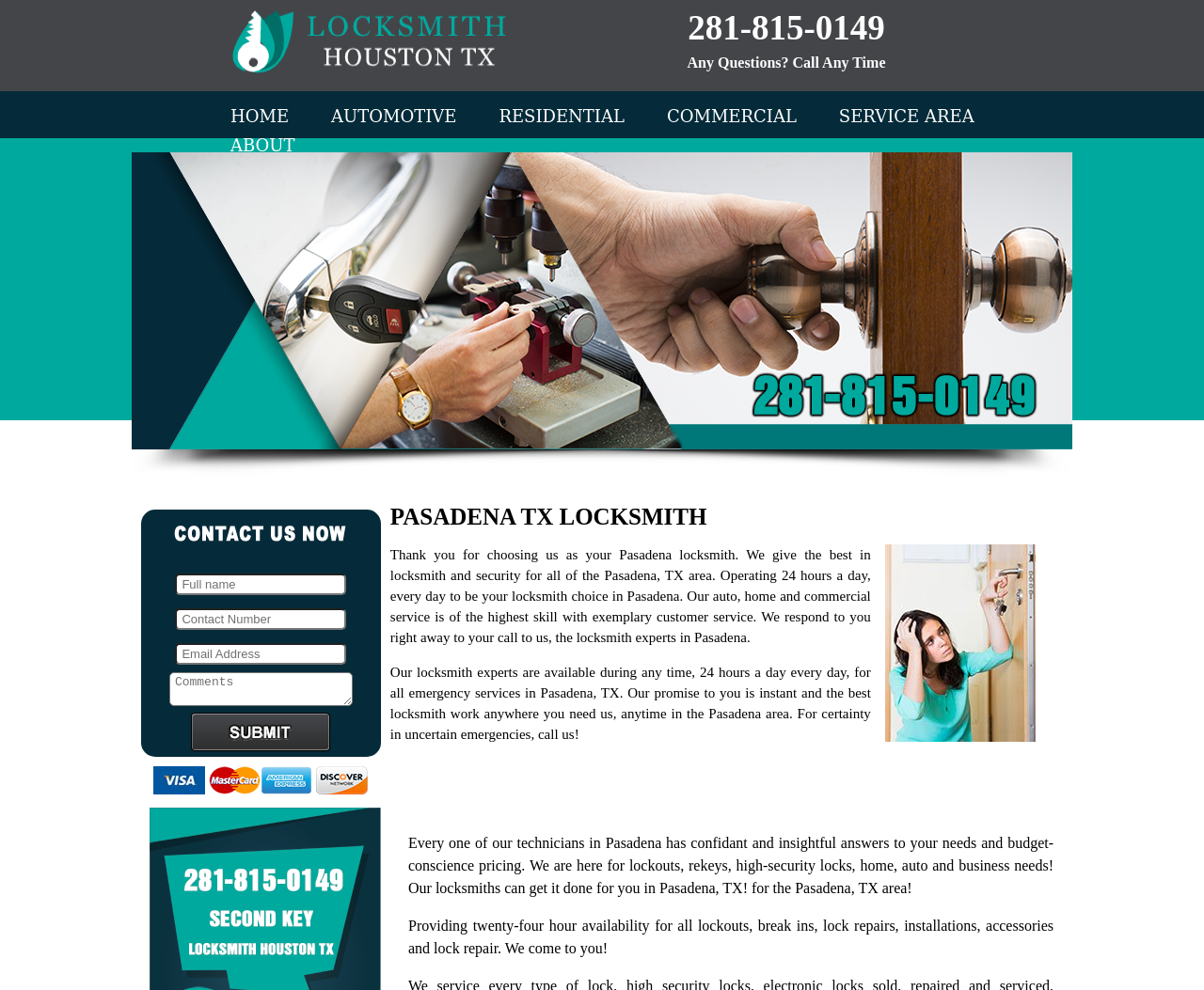Construct a thorough caption encompassing all aspects of the webpage.

The webpage is about a locksmith service in Pasadena, TX, offering 24/7 emergency services. At the top, there is a logo image "Locksmith Houston TX" and a phone number "281-815-0149" with a call-to-action text "Any Questions? Call Any Time". Below this, there is a navigation menu with links to different sections of the website, including "HOME", "AUTOMOTIVE", "RESIDENTIAL", "COMMERCIAL", "SERVICE AREA", and "ABOUT".

On the left side, there is a contact form with fields for full name, contact number, email address, and comments, along with a submit button. Above the form, there is an image with the text "contact us now".

On the right side, there is a section with a heading "PASADENA TX LOCKSMITH" and a brief introduction to the locksmith service. Below this, there are three paragraphs of text describing the service, including their 24/7 availability, expertise, and range of services offered.

At the bottom of the page, there are four images of payment method icons, including Visa, Mastercard, American Express, and Discover. There is also an image "Locksmiths in Houston TX" on the right side.

Overall, the webpage is designed to provide information about the locksmith service and encourage visitors to contact them for their needs.